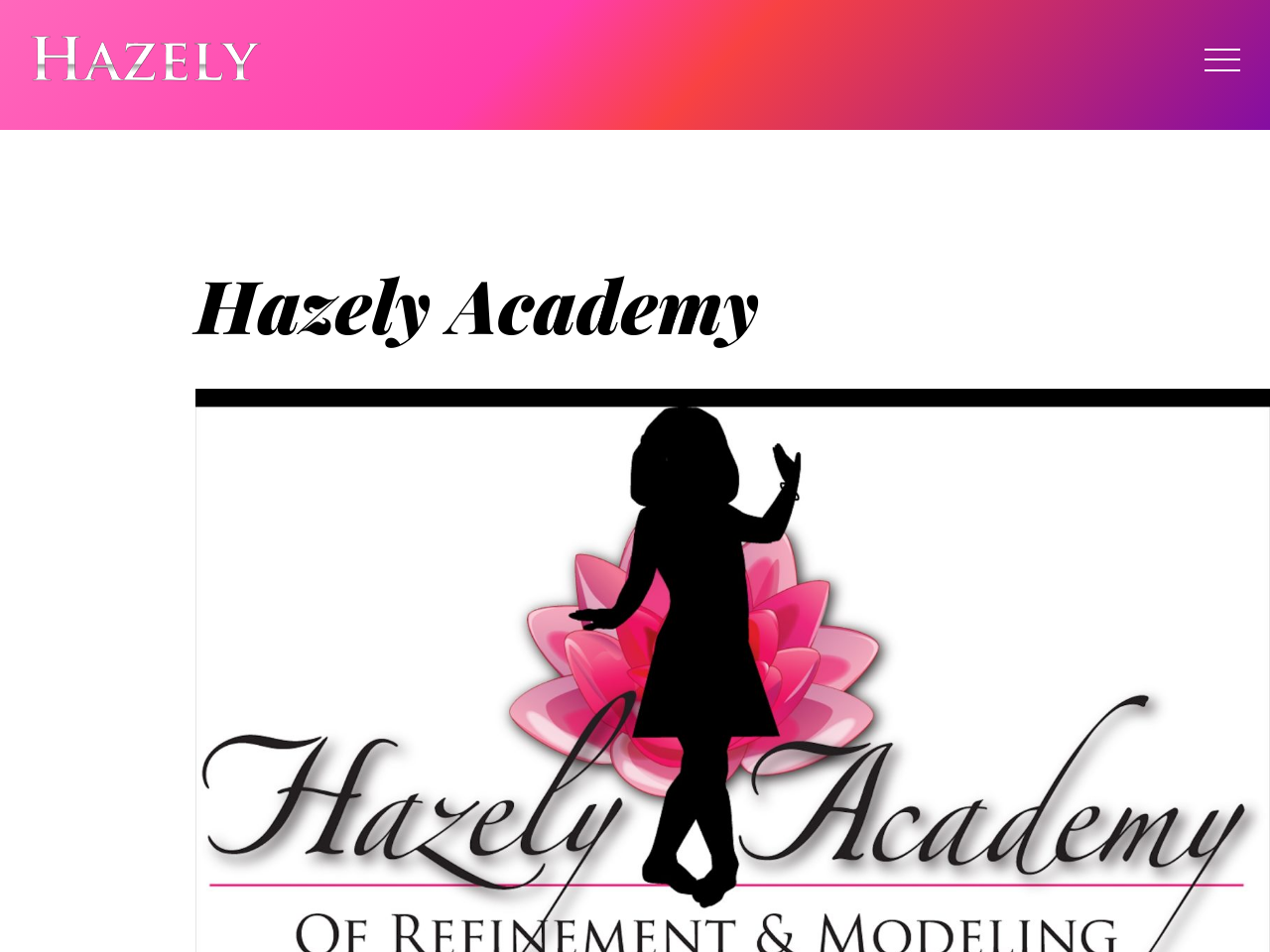Specify the bounding box coordinates (top-left x, top-left y, bottom-right x, bottom-right y) of the UI element in the screenshot that matches this description: aria-label="Menu"

[0.948, 0.048, 0.977, 0.075]